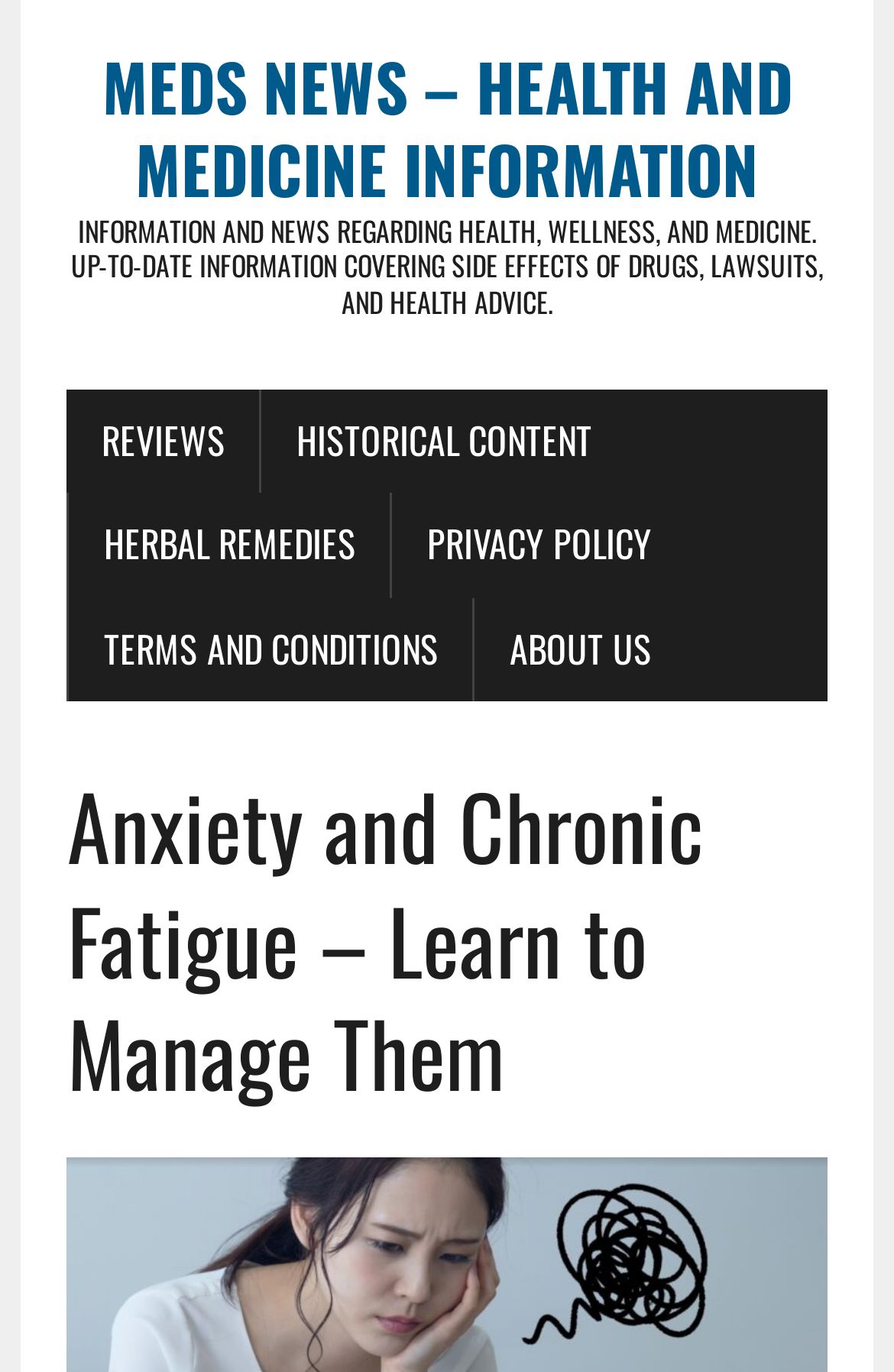What can be found on the 'ABOUT US' page?
Based on the visual information, provide a detailed and comprehensive answer.

The link 'ABOUT US' is typically found on websites and is used to provide information about the creators, authors, or owners of the website. This page likely contains information about the website's mission, goals, and team members.